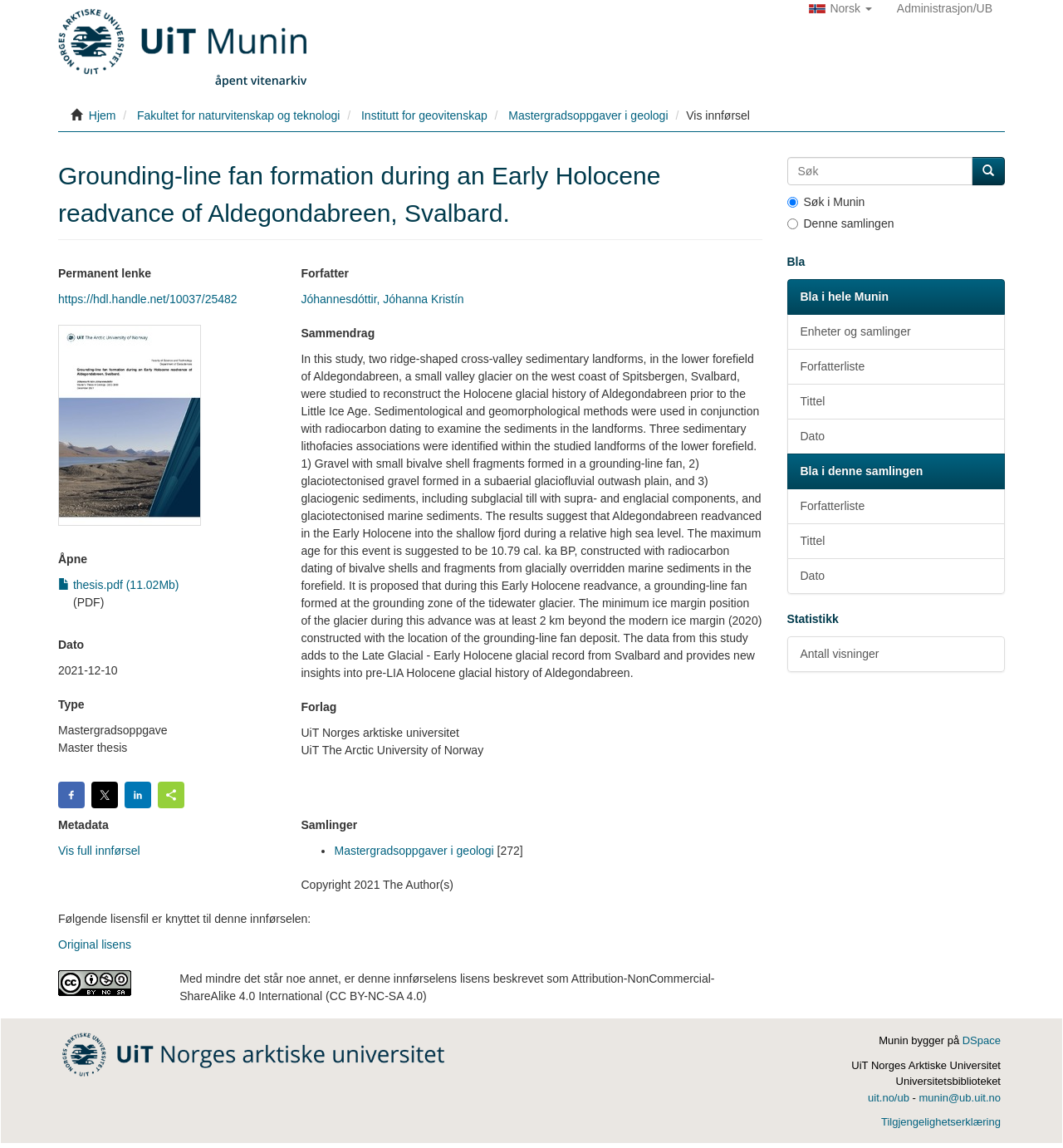Answer in one word or a short phrase: 
What is the date of this thesis?

2021-12-10